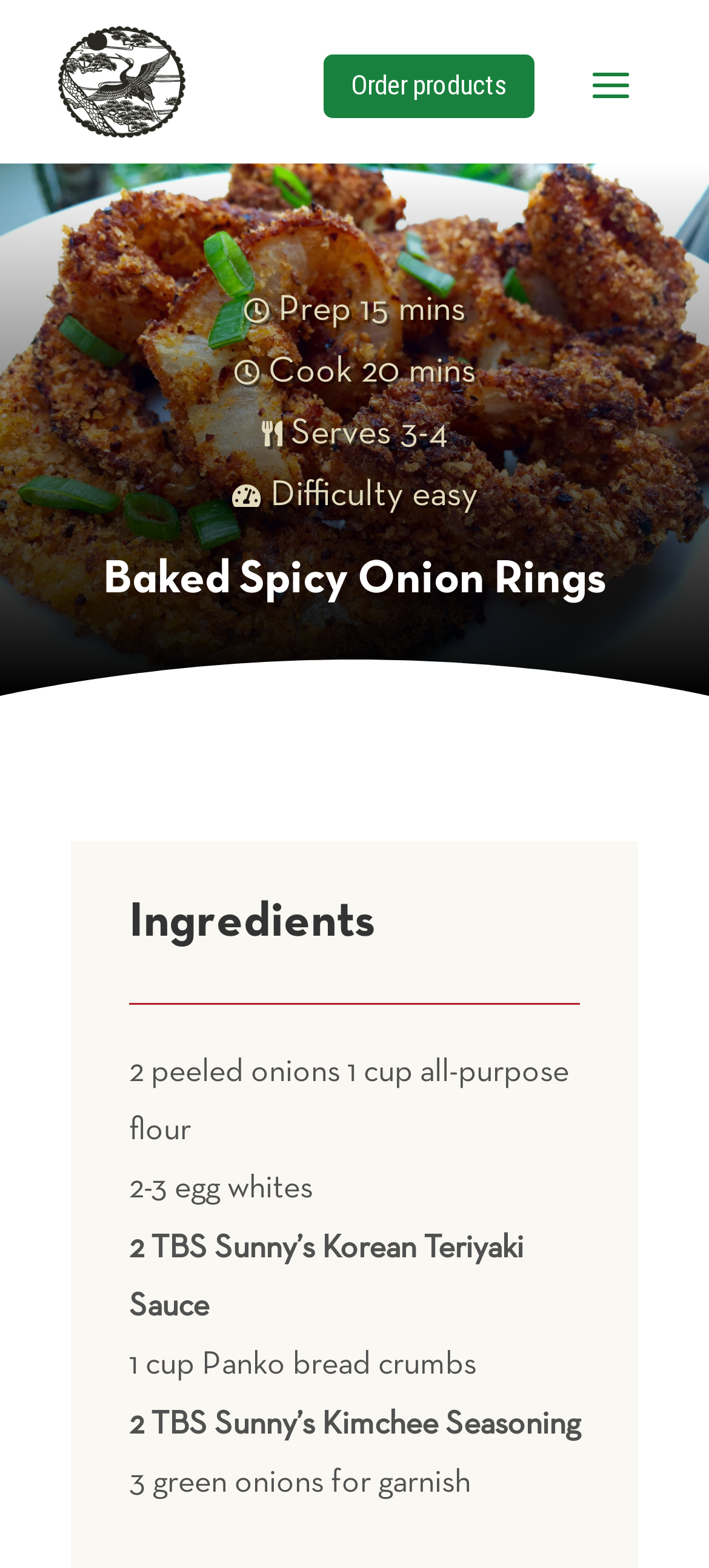Answer the question with a single word or phrase: 
What is the logo of Sunny's Gourmet Products?

bird and a tree